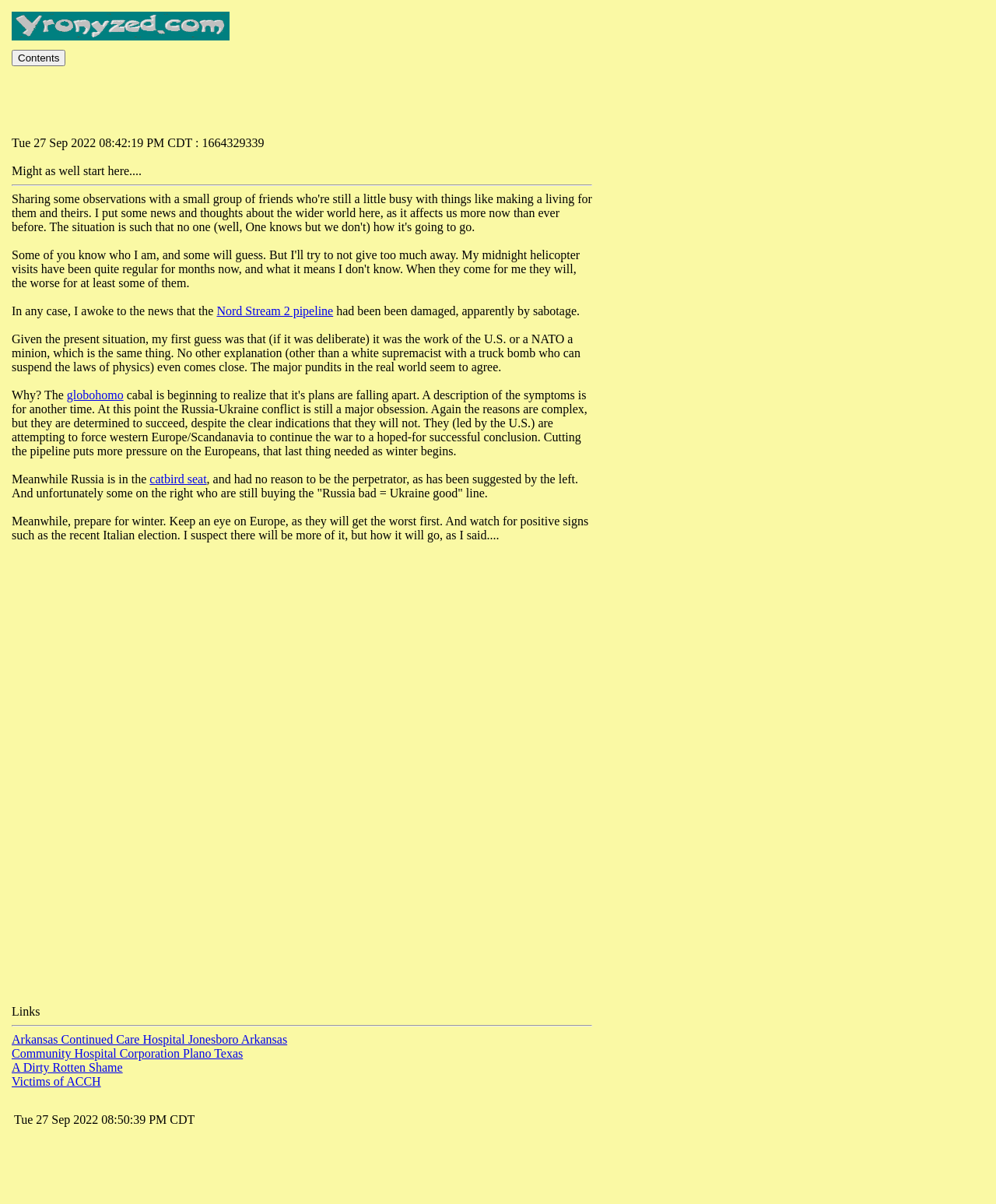Please provide a short answer using a single word or phrase for the question:
What is the theme of the webpage?

Blog